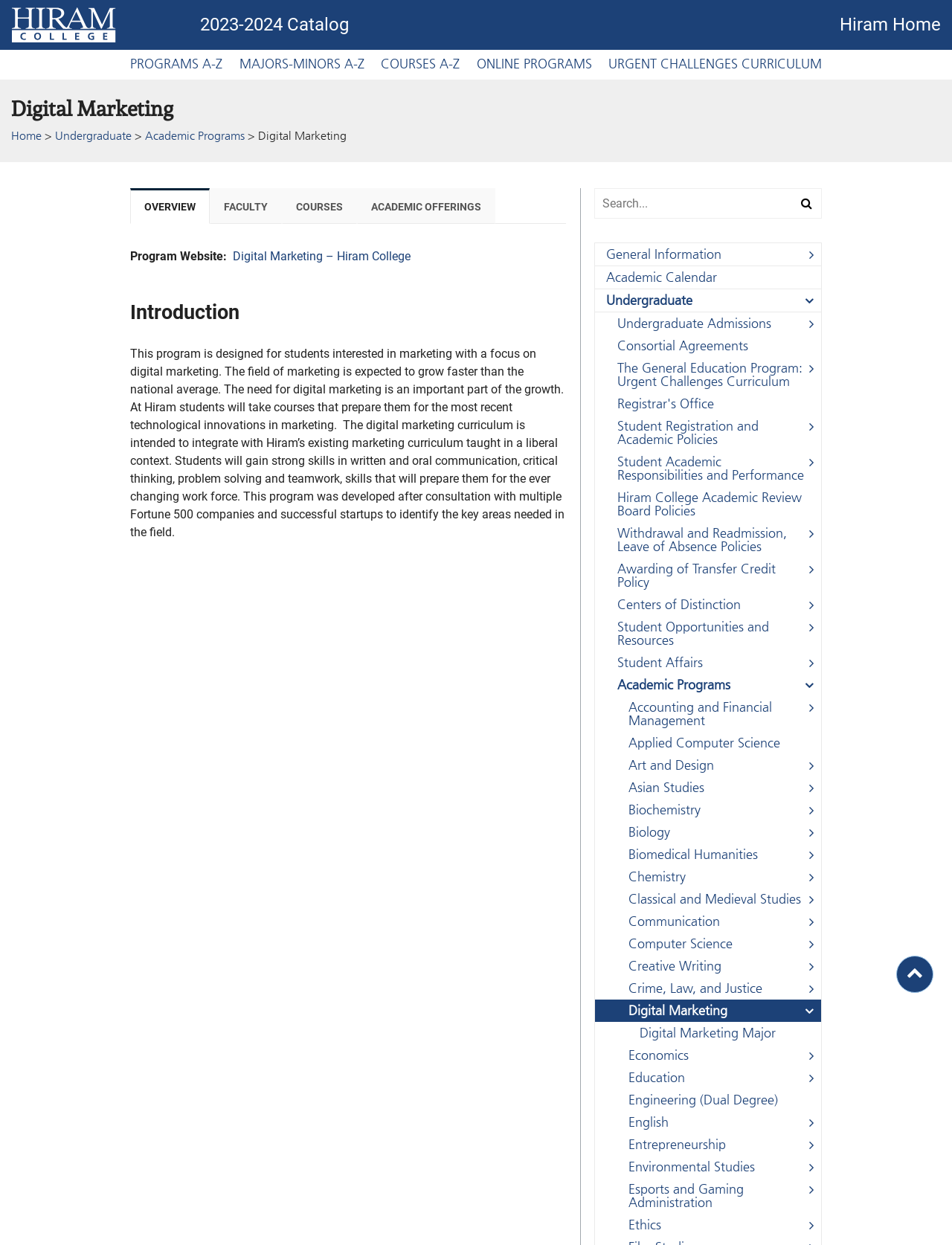Please determine the bounding box coordinates for the UI element described here. Use the format (top-left x, top-left y, bottom-right x, bottom-right y) with values bounded between 0 and 1: Economics

[0.625, 0.839, 0.862, 0.856]